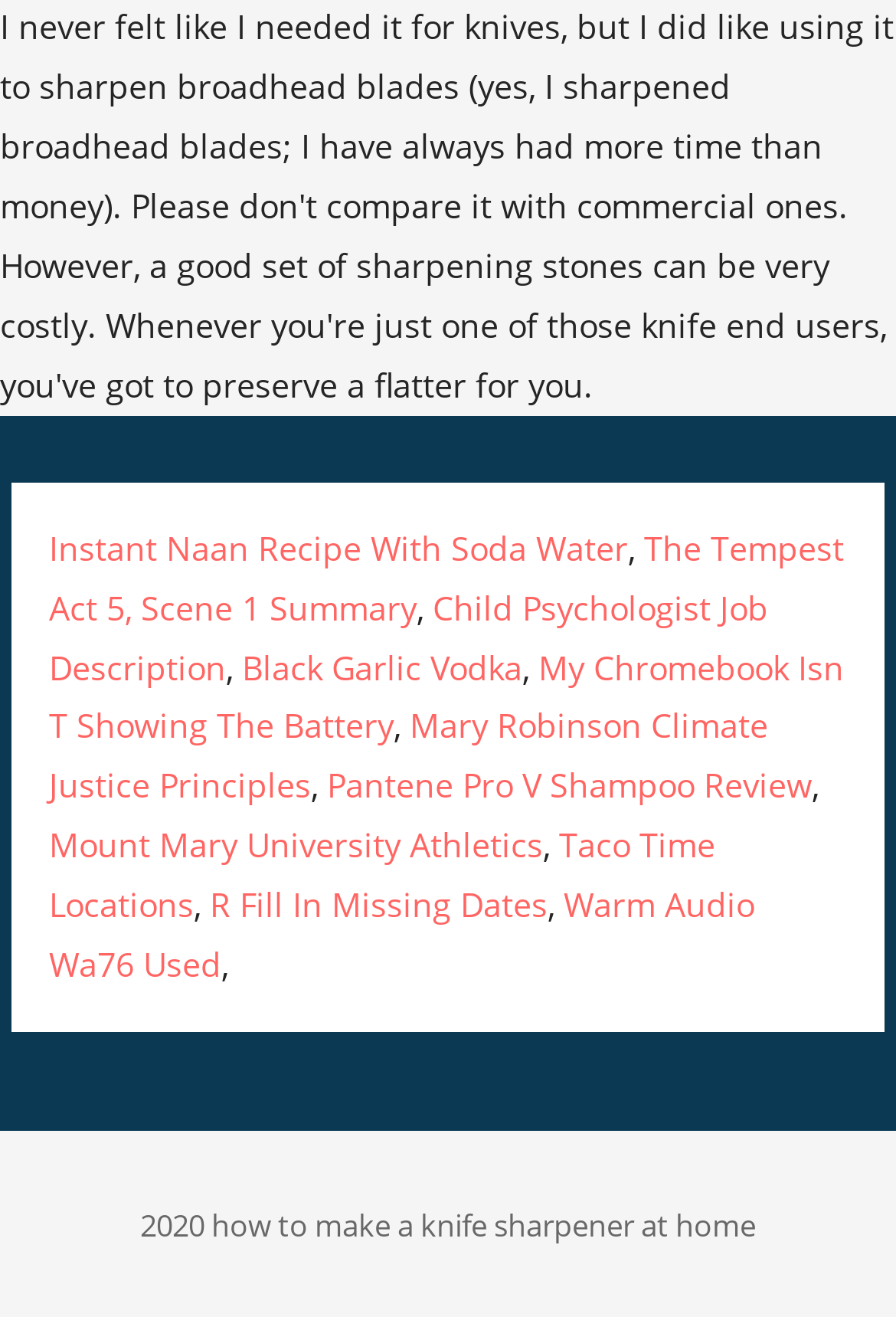Determine the coordinates of the bounding box for the clickable area needed to execute this instruction: "Read about Black Garlic Vodka".

[0.27, 0.49, 0.583, 0.523]